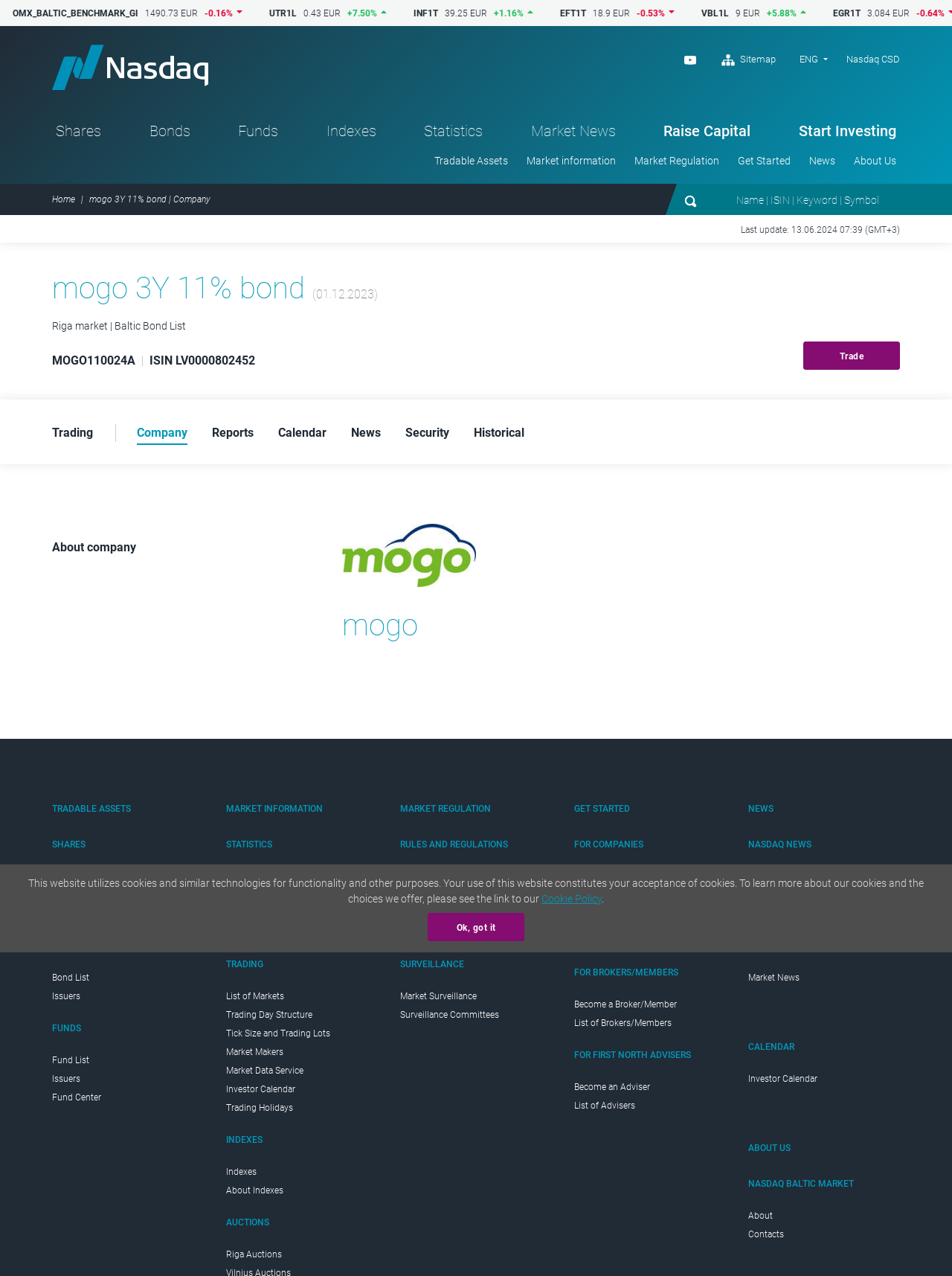Identify and provide the text of the main header on the webpage.

mogo 3Y 11% bond (01.12.2023)